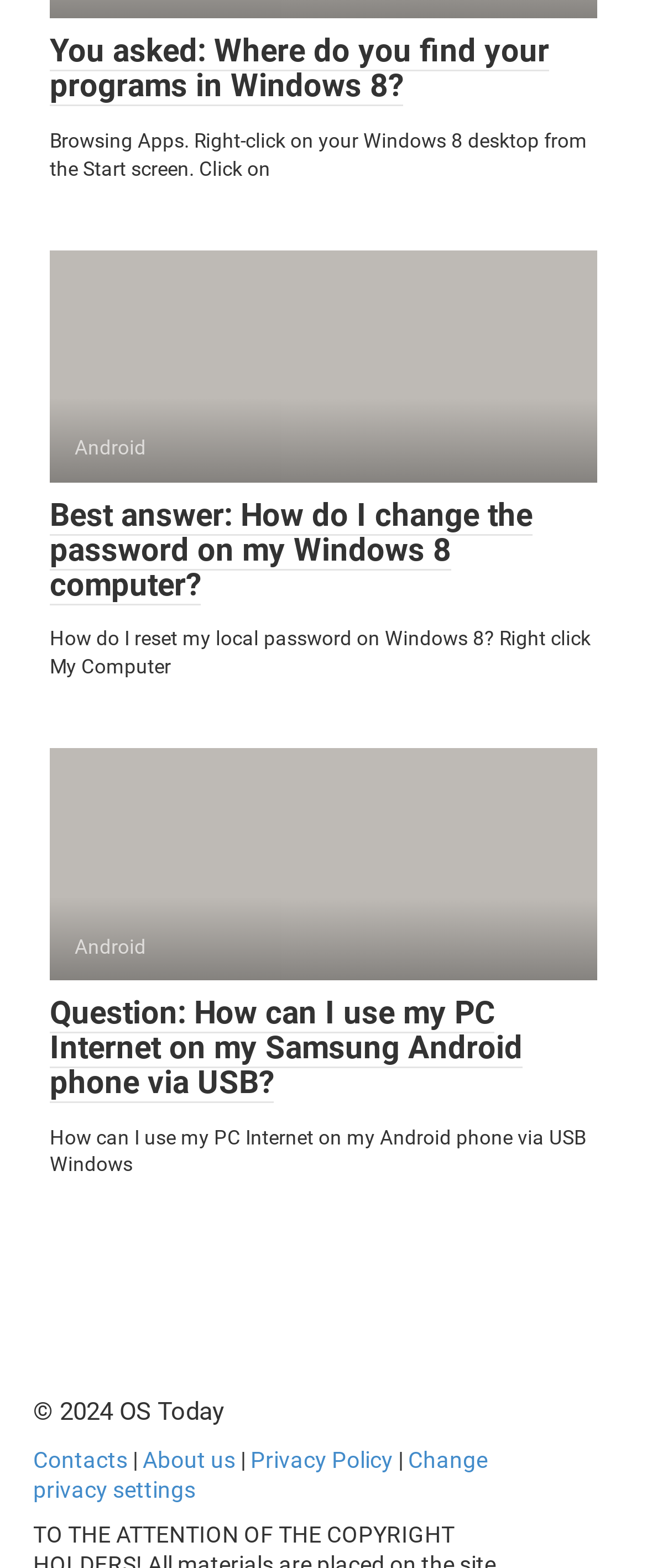Show me the bounding box coordinates of the clickable region to achieve the task as per the instruction: "Click on 'Contacts'".

[0.051, 0.923, 0.197, 0.94]